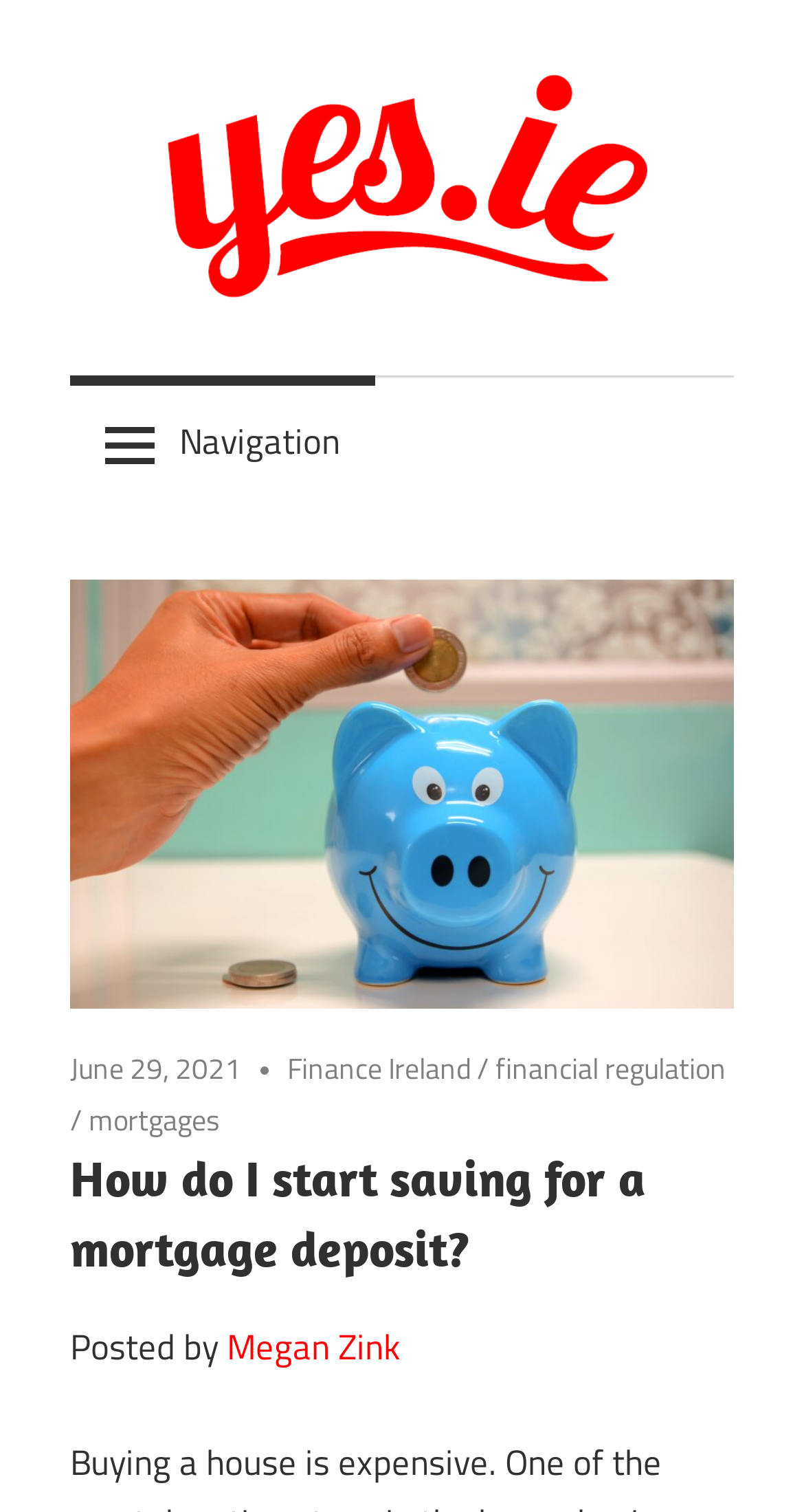Provide a brief response to the question below using one word or phrase:
What is the date of the article?

June 29, 2021